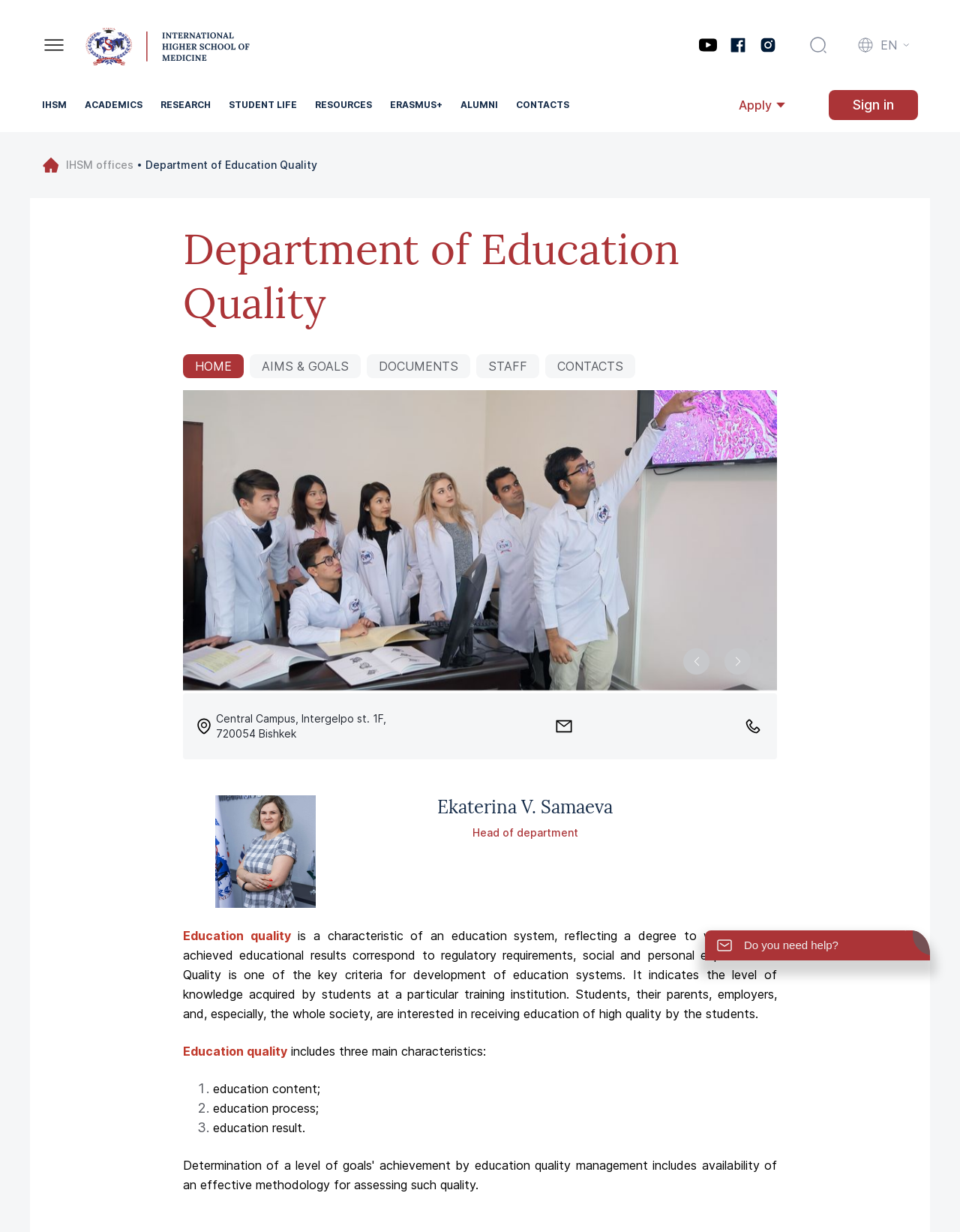Show the bounding box coordinates for the element that needs to be clicked to execute the following instruction: "Click the Apply button". Provide the coordinates in the form of four float numbers between 0 and 1, i.e., [left, top, right, bottom].

[0.77, 0.079, 0.804, 0.091]